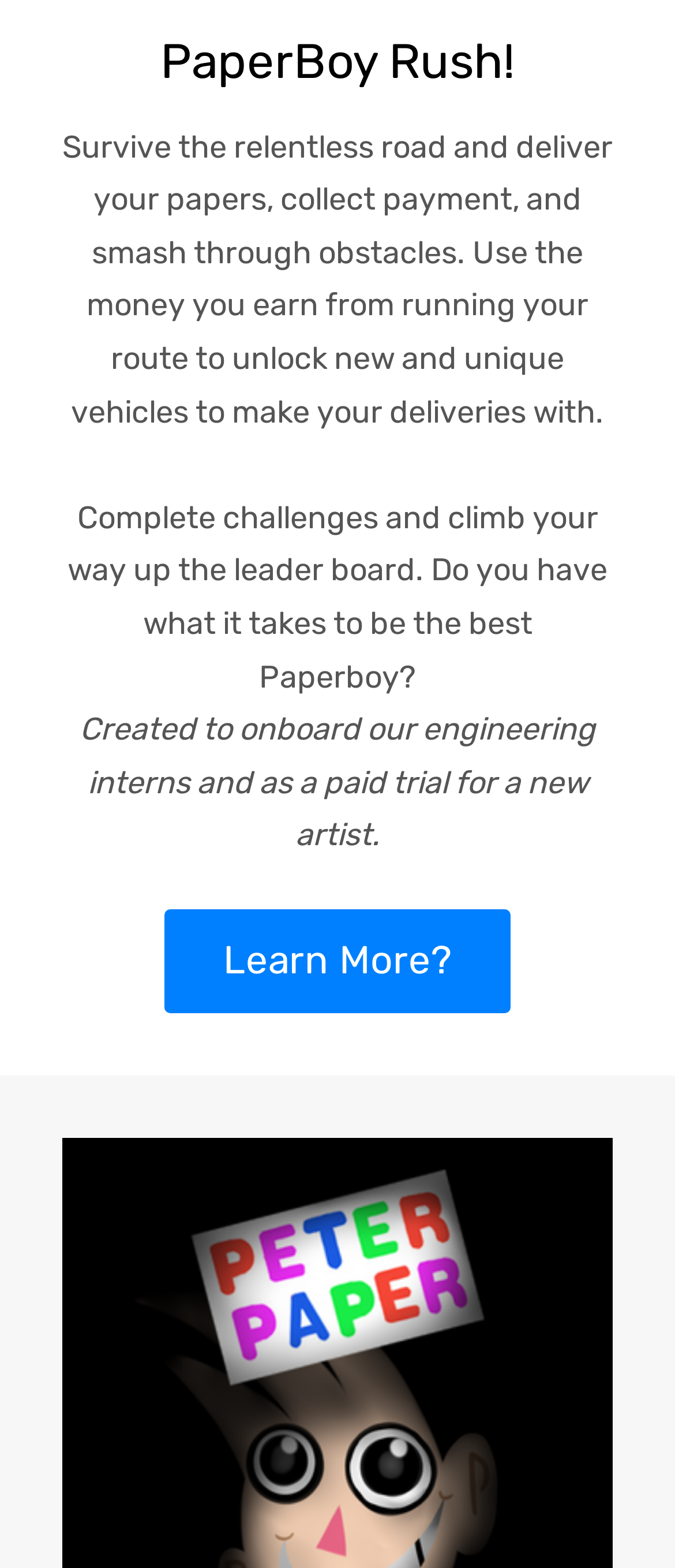Locate the bounding box coordinates of the UI element described by: "Email". Provide the coordinates as four float numbers between 0 and 1, formatted as [left, top, right, bottom].

None